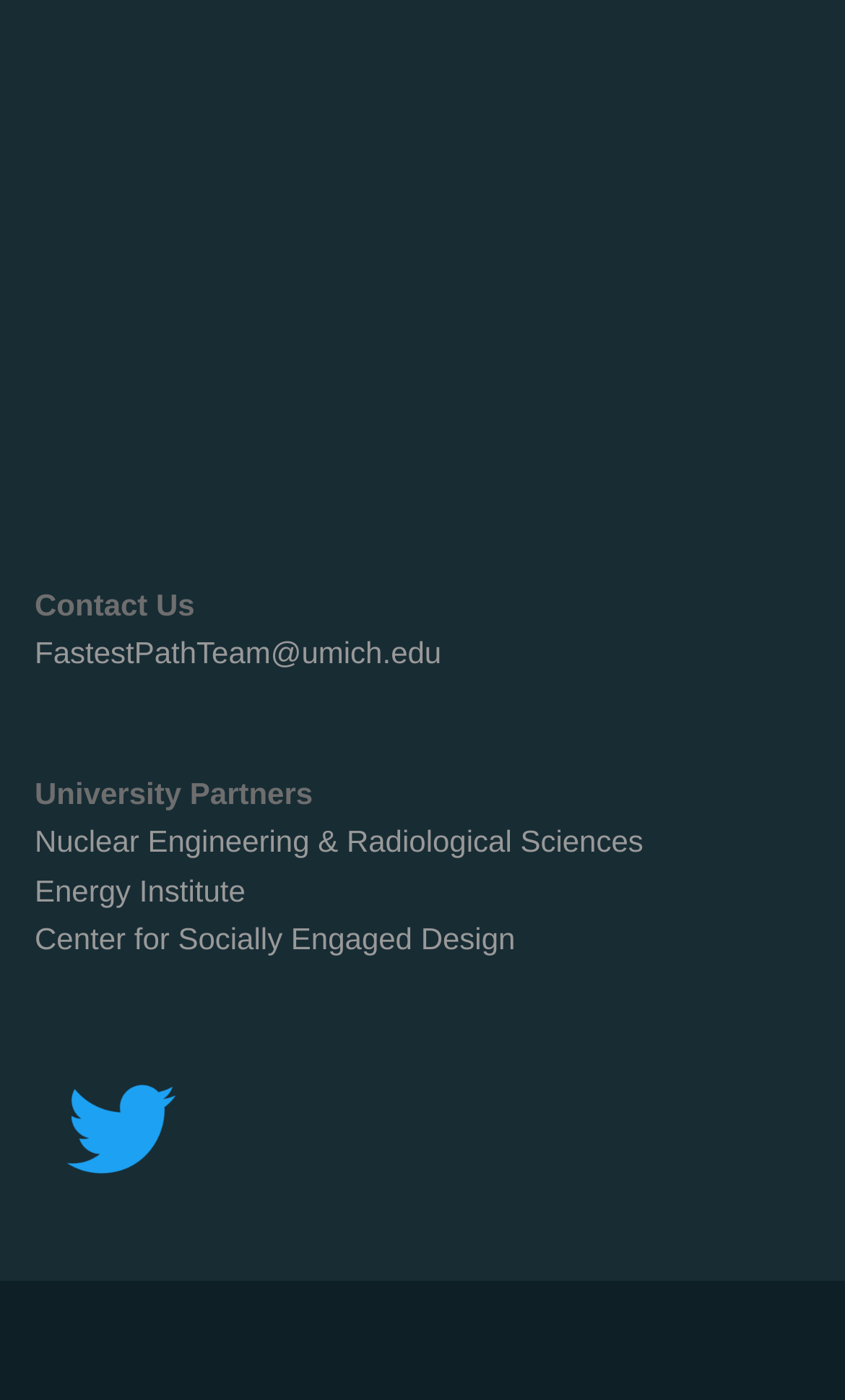Consider the image and give a detailed and elaborate answer to the question: 
What is the vertical position of the 'Contact Us' element?

The 'Contact Us' element has a bounding box with y1 and y2 coordinates of 0.419 and 0.444, respectively. The email address element has a bounding box with y1 and y2 coordinates of 0.454 and 0.479, respectively. Since the y1 coordinate of the 'Contact Us' element is smaller than the y1 coordinate of the email address element, the 'Contact Us' element is above the email address.